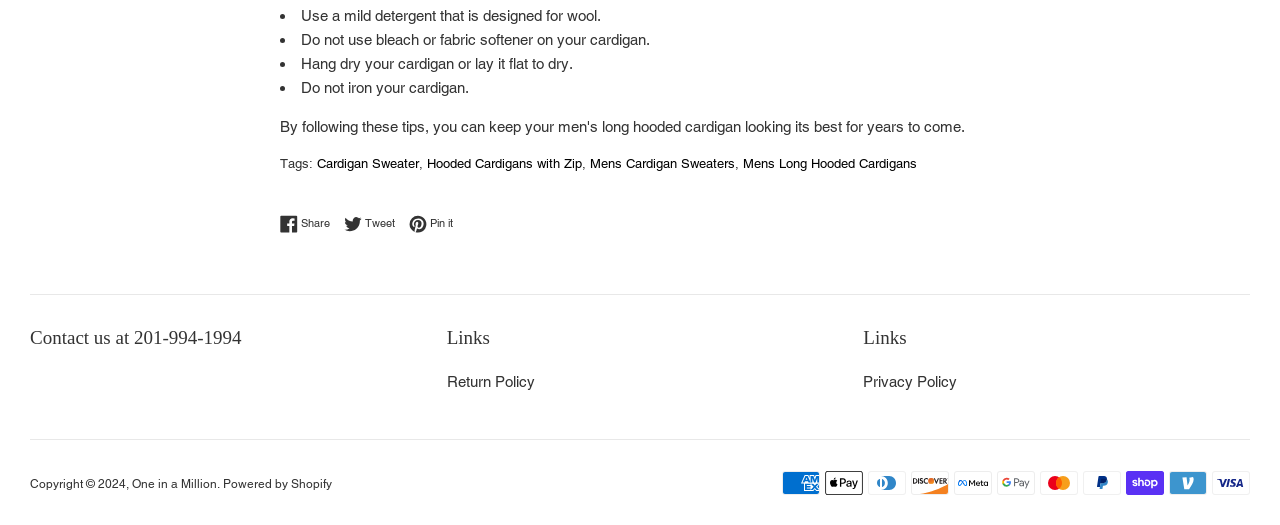Specify the bounding box coordinates for the region that must be clicked to perform the given instruction: "Click on the link 'Share on Facebook'".

[0.219, 0.409, 0.266, 0.444]